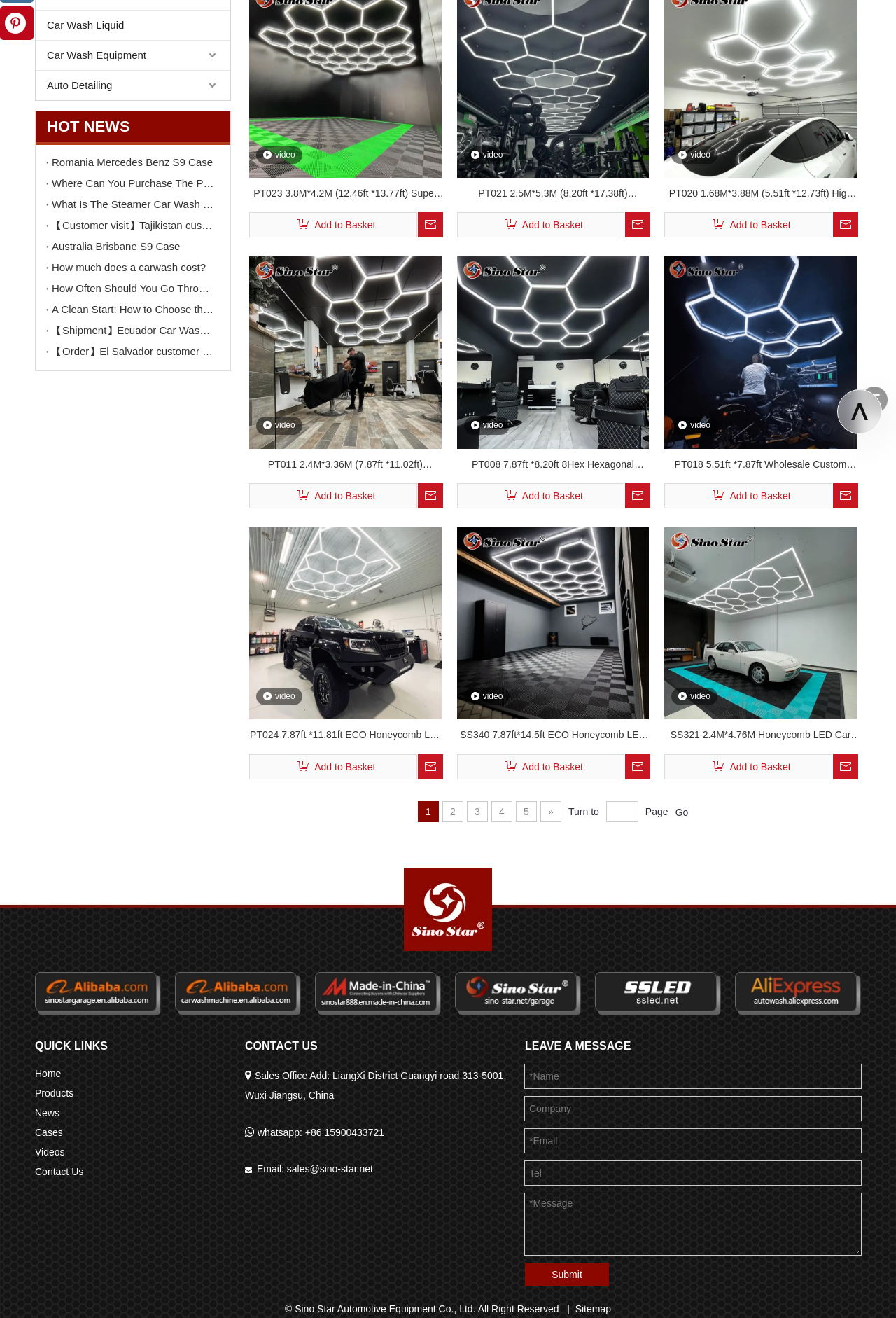Determine the bounding box for the UI element as described: "Auto Detailing". The coordinates should be represented as four float numbers between 0 and 1, formatted as [left, top, right, bottom].

[0.04, 0.054, 0.257, 0.076]